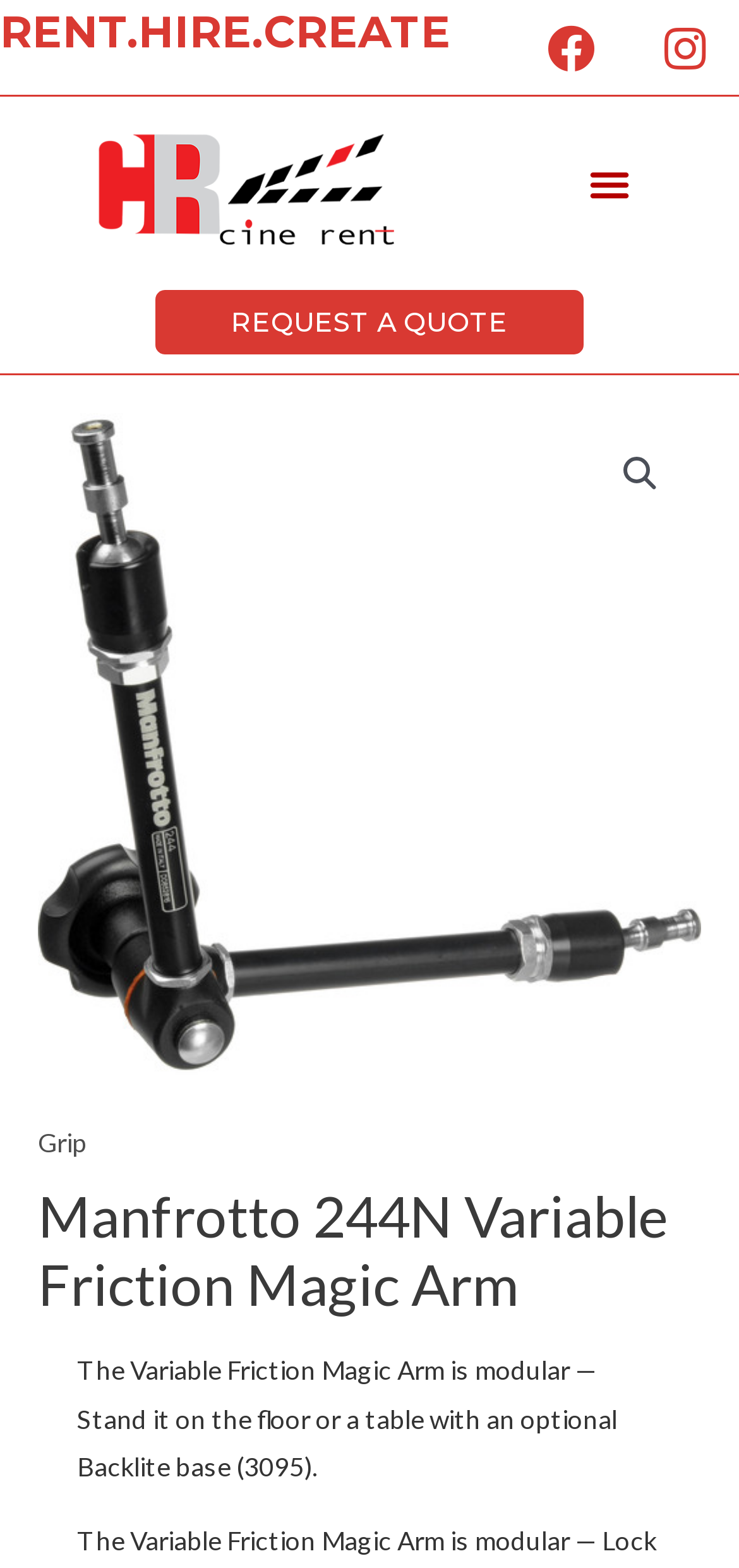Using the information in the image, give a detailed answer to the following question: What is the function of the button 'REQUEST A QUOTE'?

I inferred the function of the button by its label 'REQUEST A QUOTE', which suggests that clicking on it will allow the user to request a quote for the product.